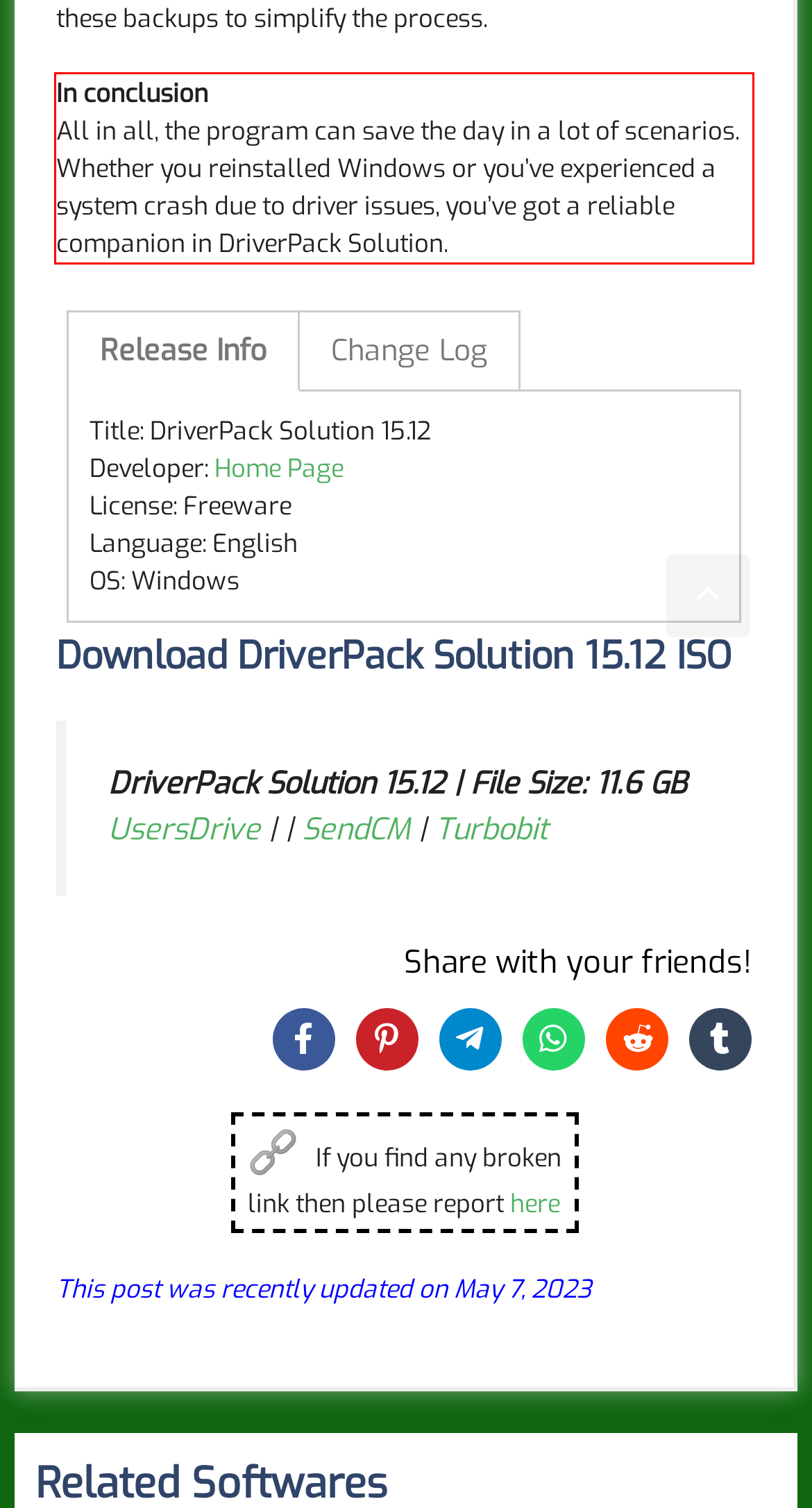Review the webpage screenshot provided, and perform OCR to extract the text from the red bounding box.

In conclusion All in all, the program can save the day in a lot of scenarios. Whether you reinstalled Windows or you’ve experienced a system crash due to driver issues, you’ve got a reliable companion in DriverPack Solution.